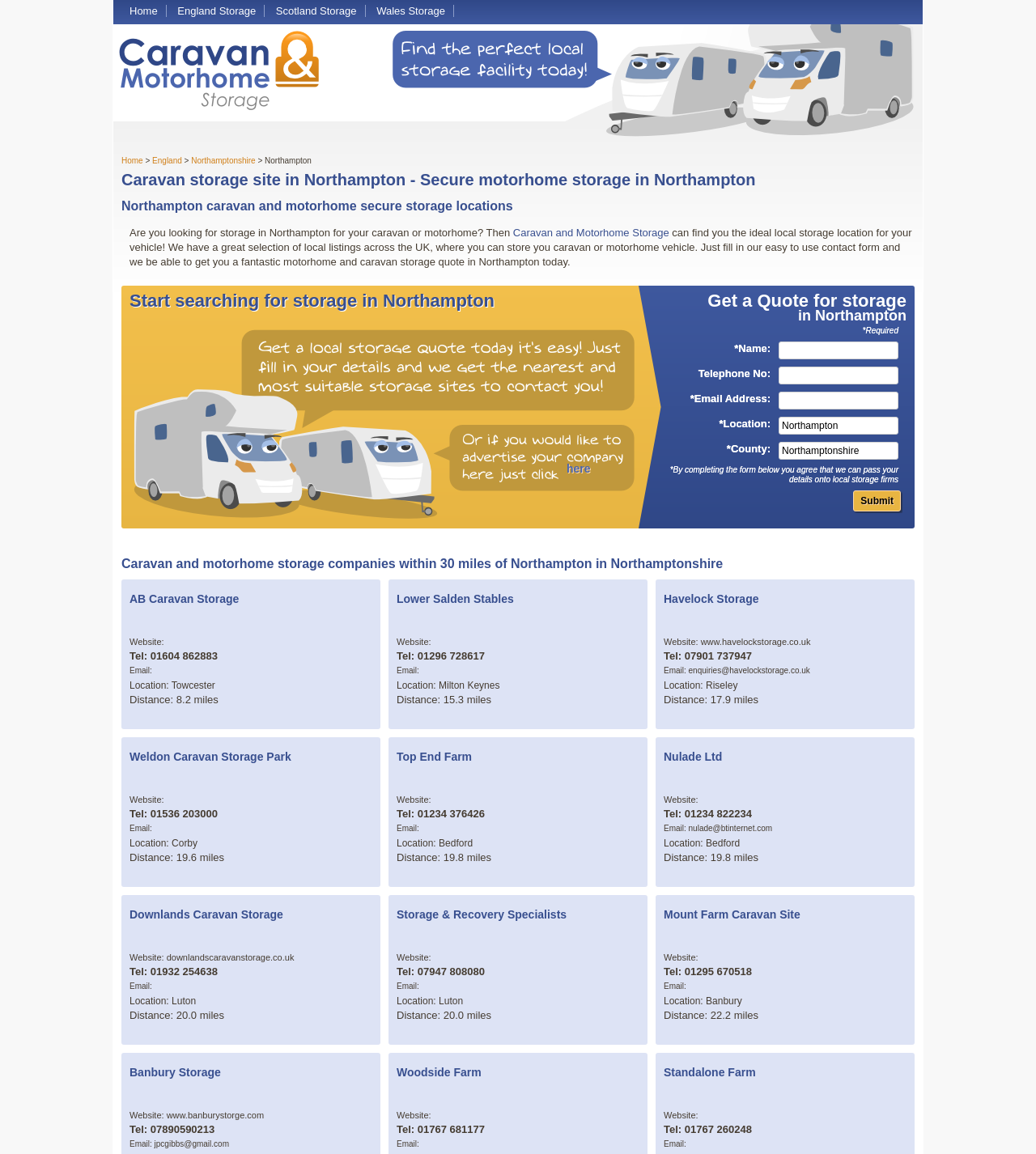Determine the bounding box coordinates of the clickable region to follow the instruction: "Fill in the 'Name' field".

[0.752, 0.296, 0.867, 0.311]